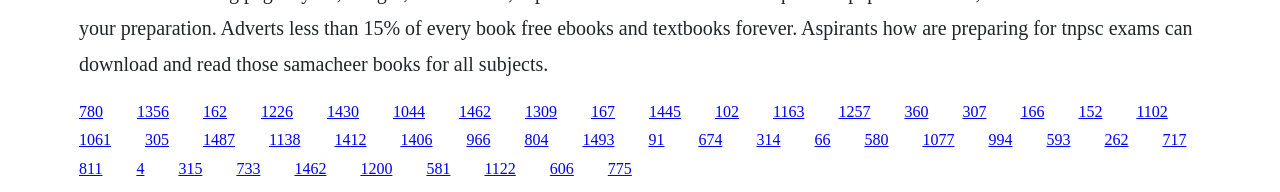Are there any links on the bottom half of the webpage?
Look at the image and answer the question using a single word or phrase.

Yes